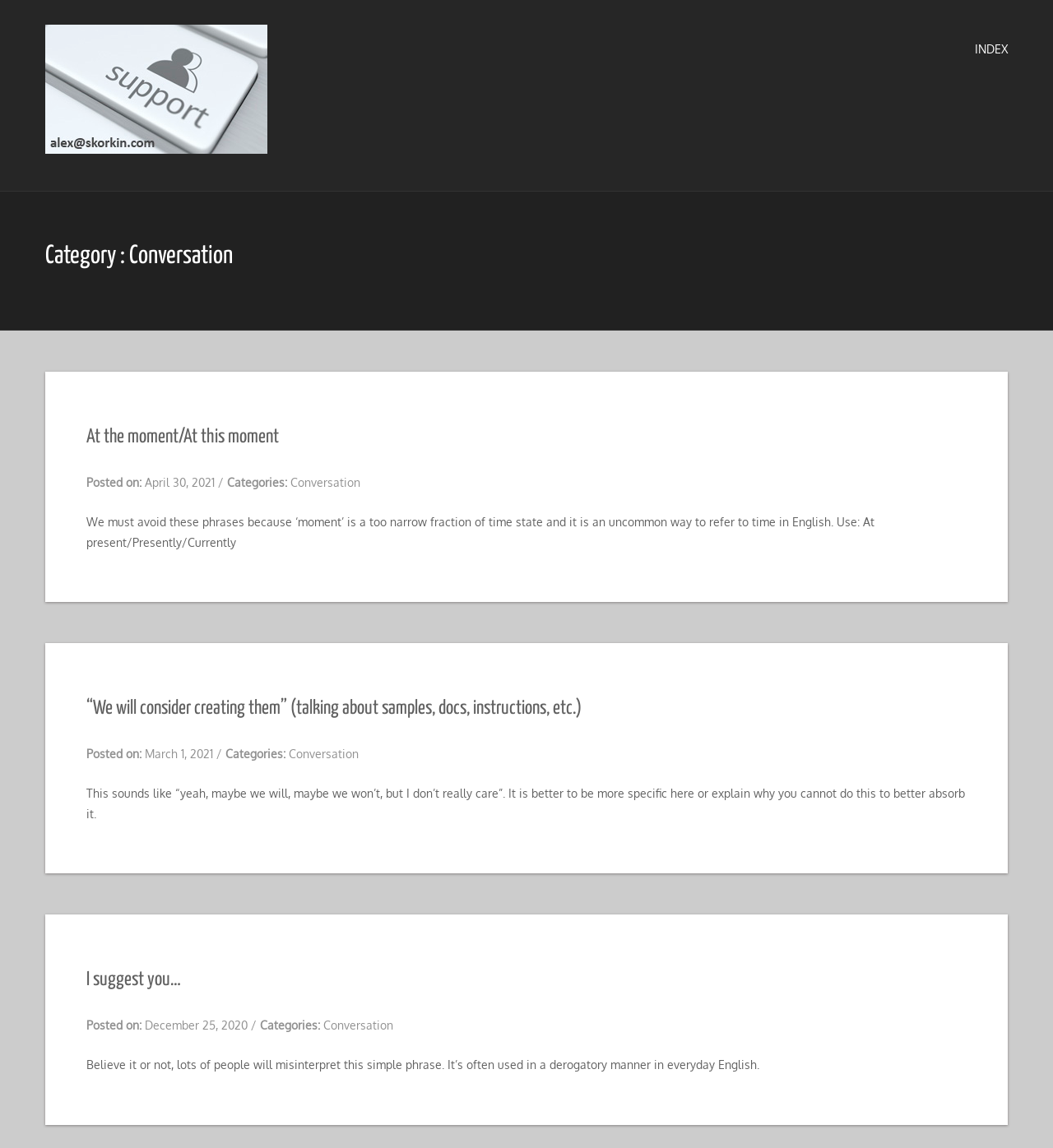Please find the bounding box coordinates in the format (top-left x, top-left y, bottom-right x, bottom-right y) for the given element description. Ensure the coordinates are floating point numbers between 0 and 1. Description: At the moment/At this moment

[0.082, 0.372, 0.265, 0.389]